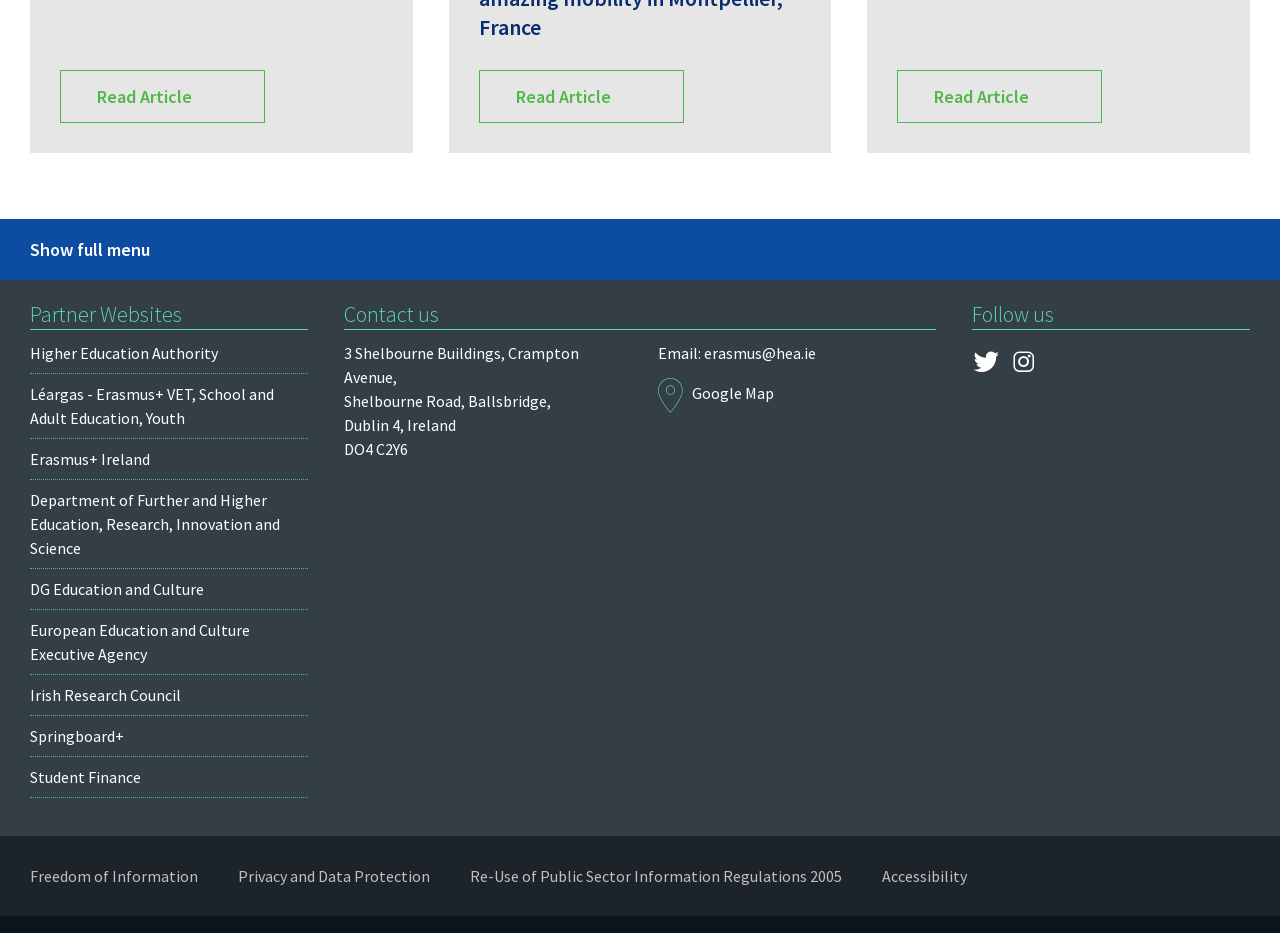Find the bounding box coordinates of the element I should click to carry out the following instruction: "Follow us on Twitter".

[0.759, 0.365, 0.781, 0.412]